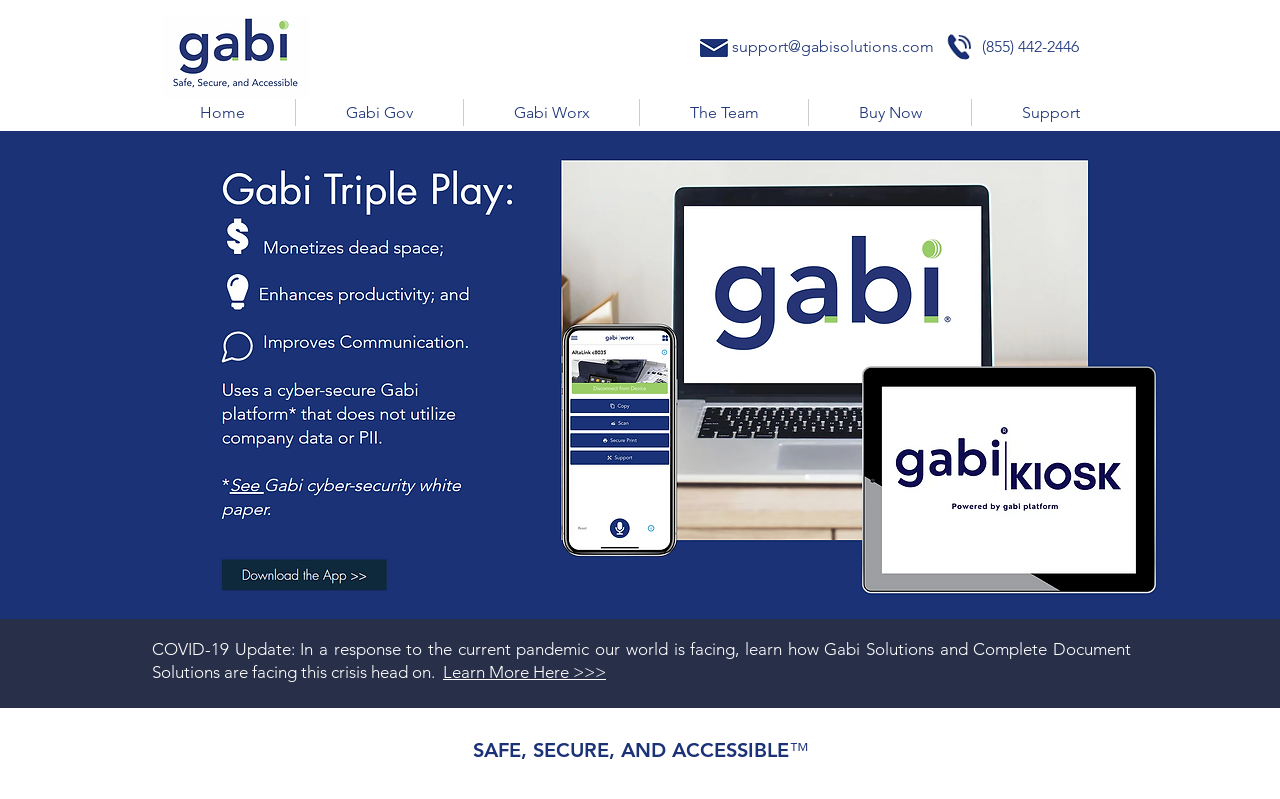Locate the bounding box coordinates of the clickable part needed for the task: "Send an email to support".

[0.572, 0.046, 0.73, 0.07]